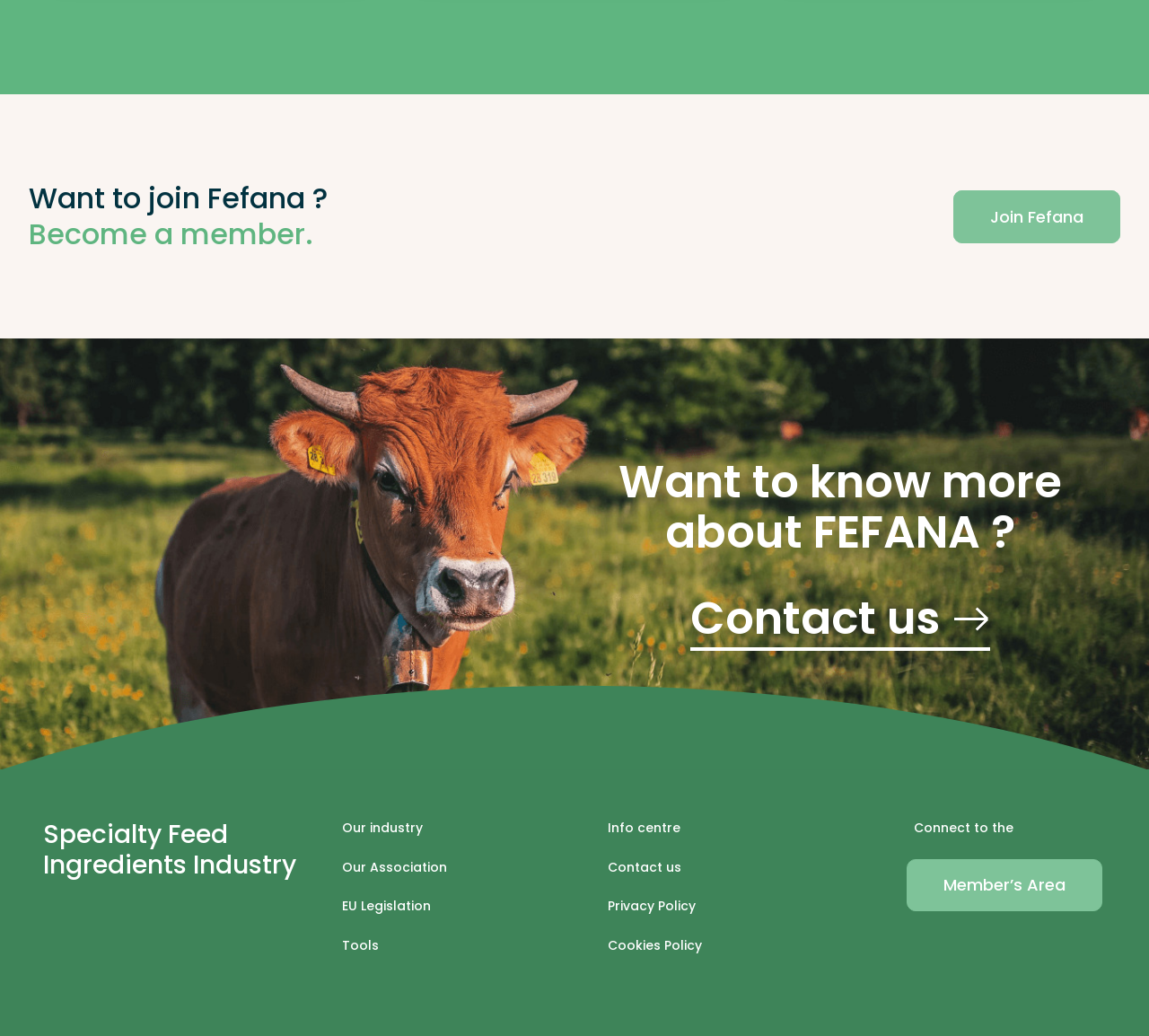Answer the question in a single word or phrase:
How many links are there to 'Contact us'?

2